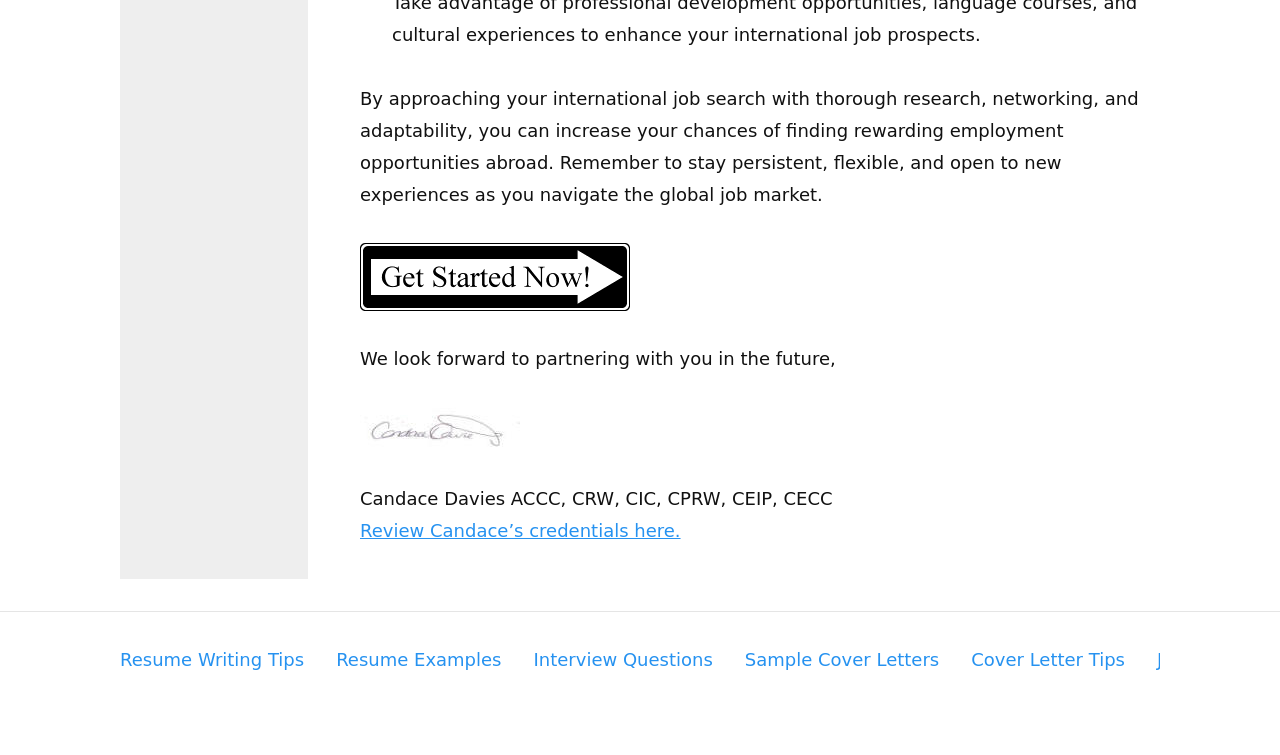What is the main topic of the webpage?
Look at the image and answer the question with a single word or phrase.

International job search